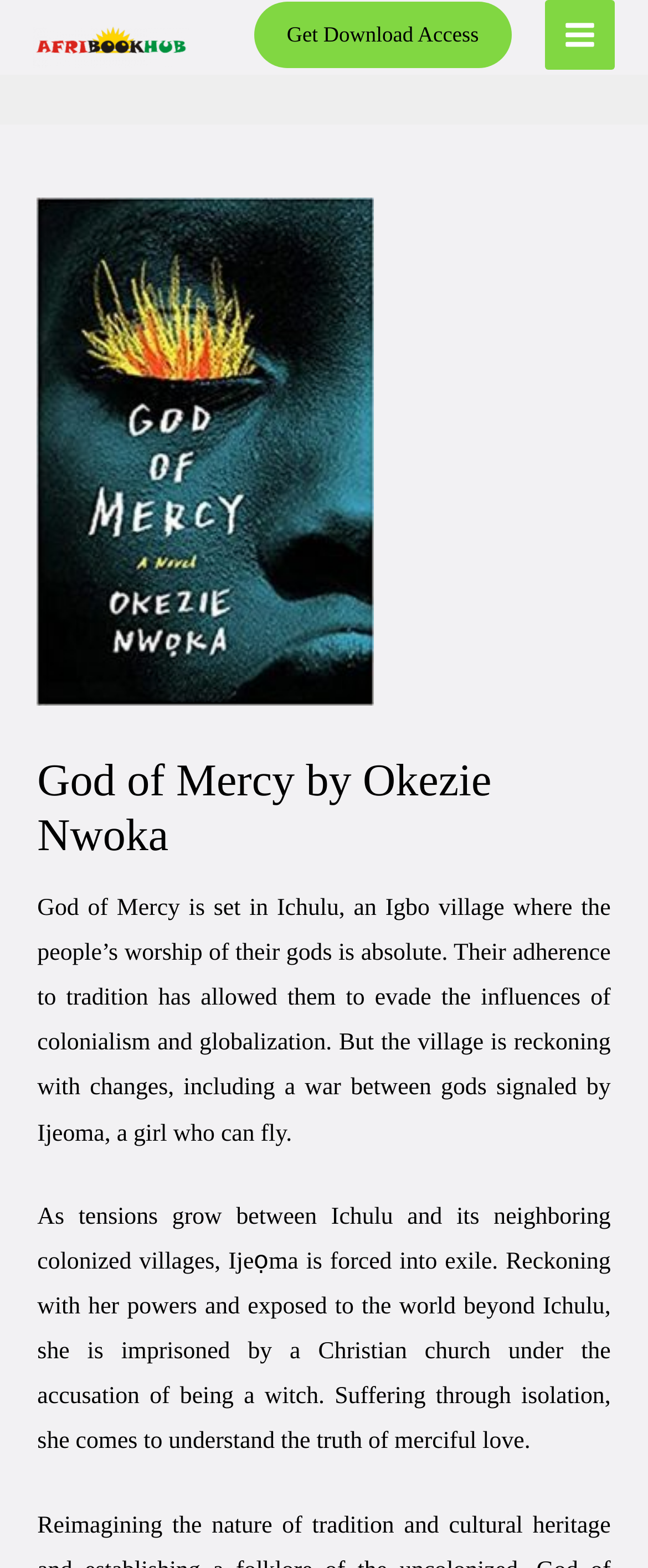Bounding box coordinates should be provided in the format (top-left x, top-left y, bottom-right x, bottom-right y) with all values between 0 and 1. Identify the bounding box for this UI element: Get Download Access

[0.391, 0.001, 0.79, 0.043]